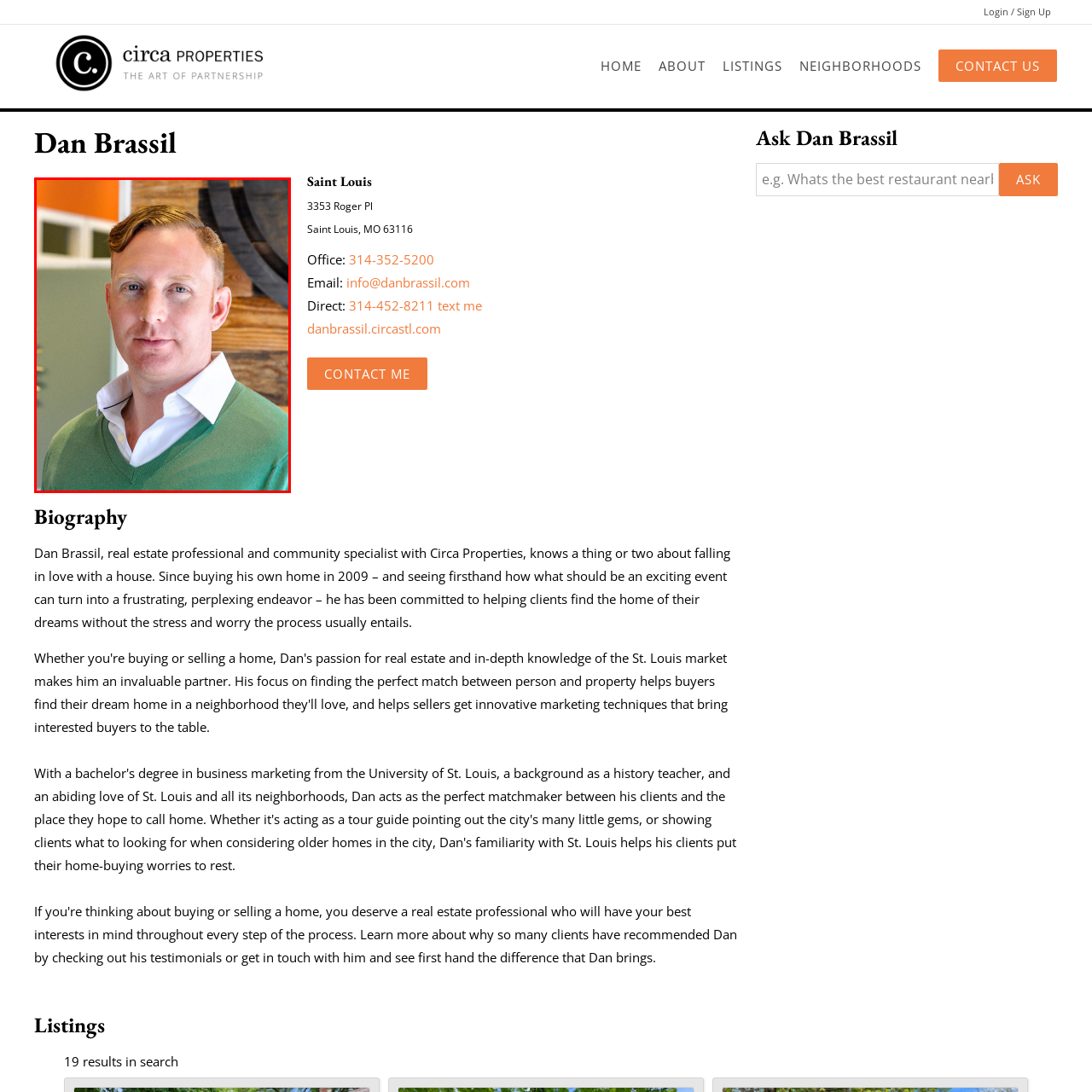What is Dan Brassil's profession?
Observe the section of the image outlined in red and answer concisely with a single word or phrase.

Real estate professional